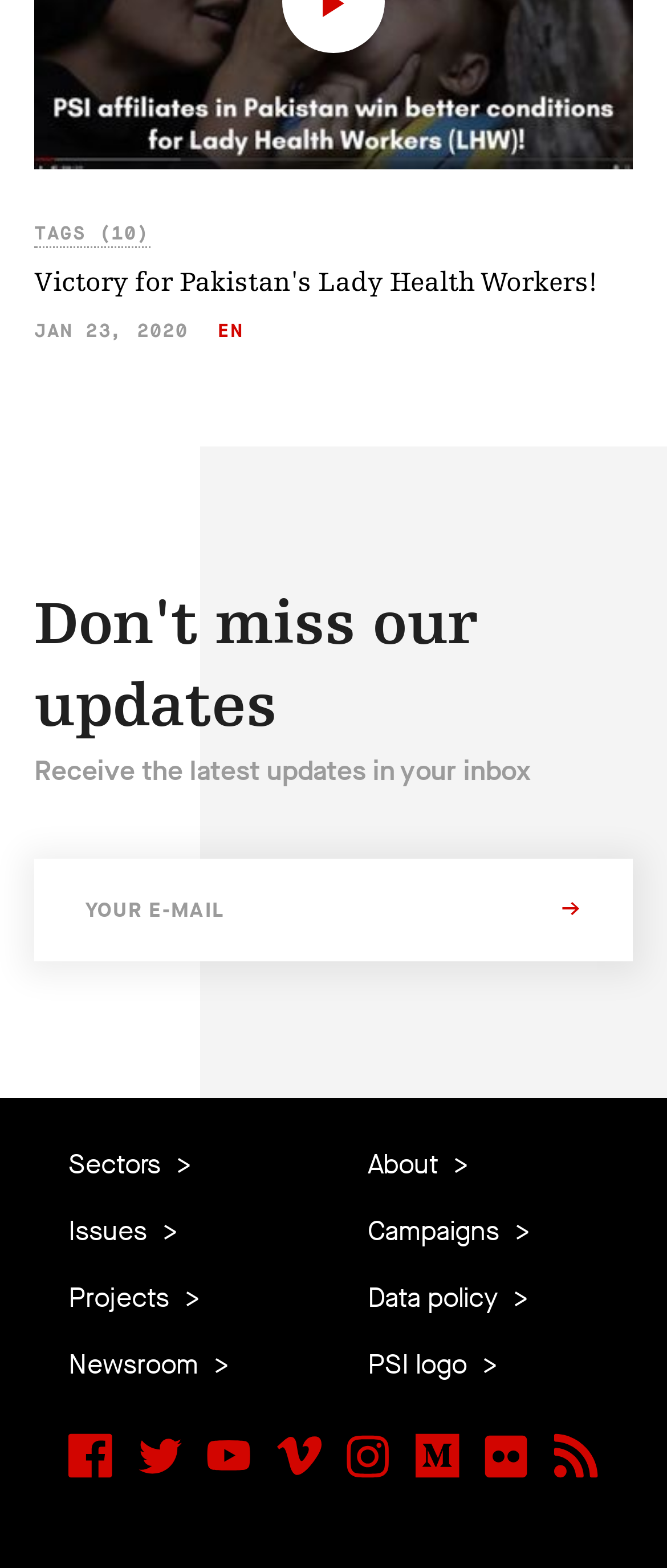Given the webpage screenshot and the description, determine the bounding box coordinates (top-left x, top-left y, bottom-right x, bottom-right y) that define the location of the UI element matching this description: 21 November 2022

None